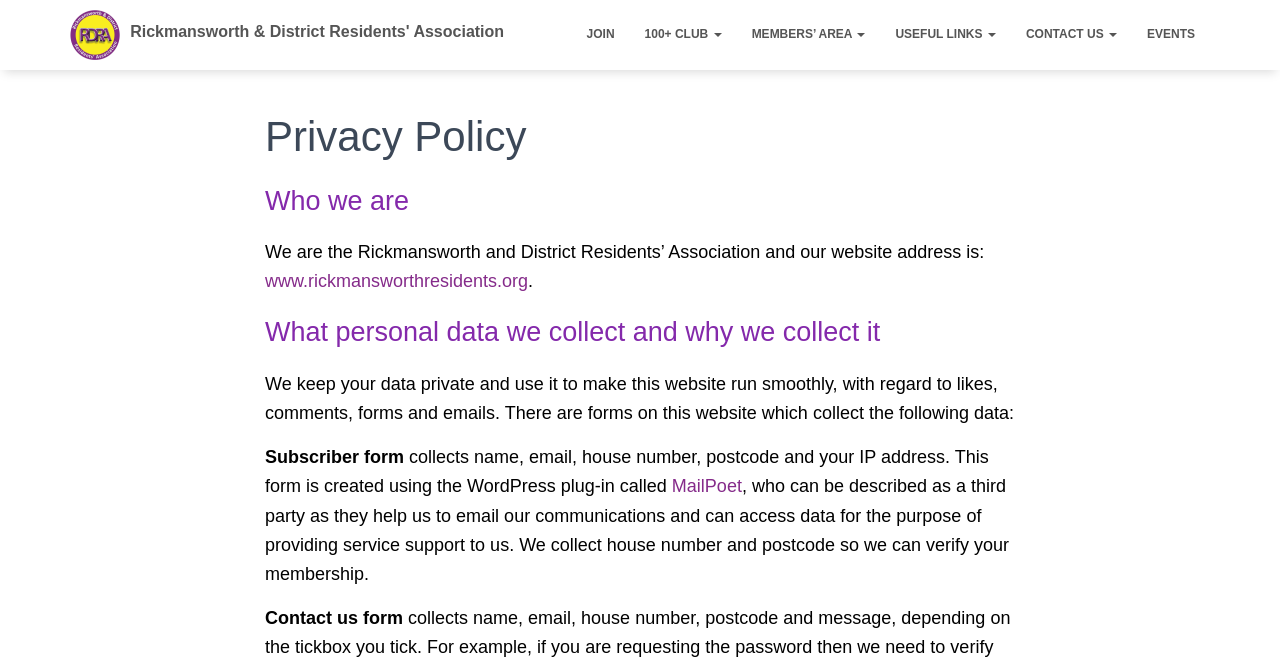Pinpoint the bounding box coordinates of the clickable area necessary to execute the following instruction: "Check 'Dichiarazione di accessibilità'". The coordinates should be given as four float numbers between 0 and 1, namely [left, top, right, bottom].

None